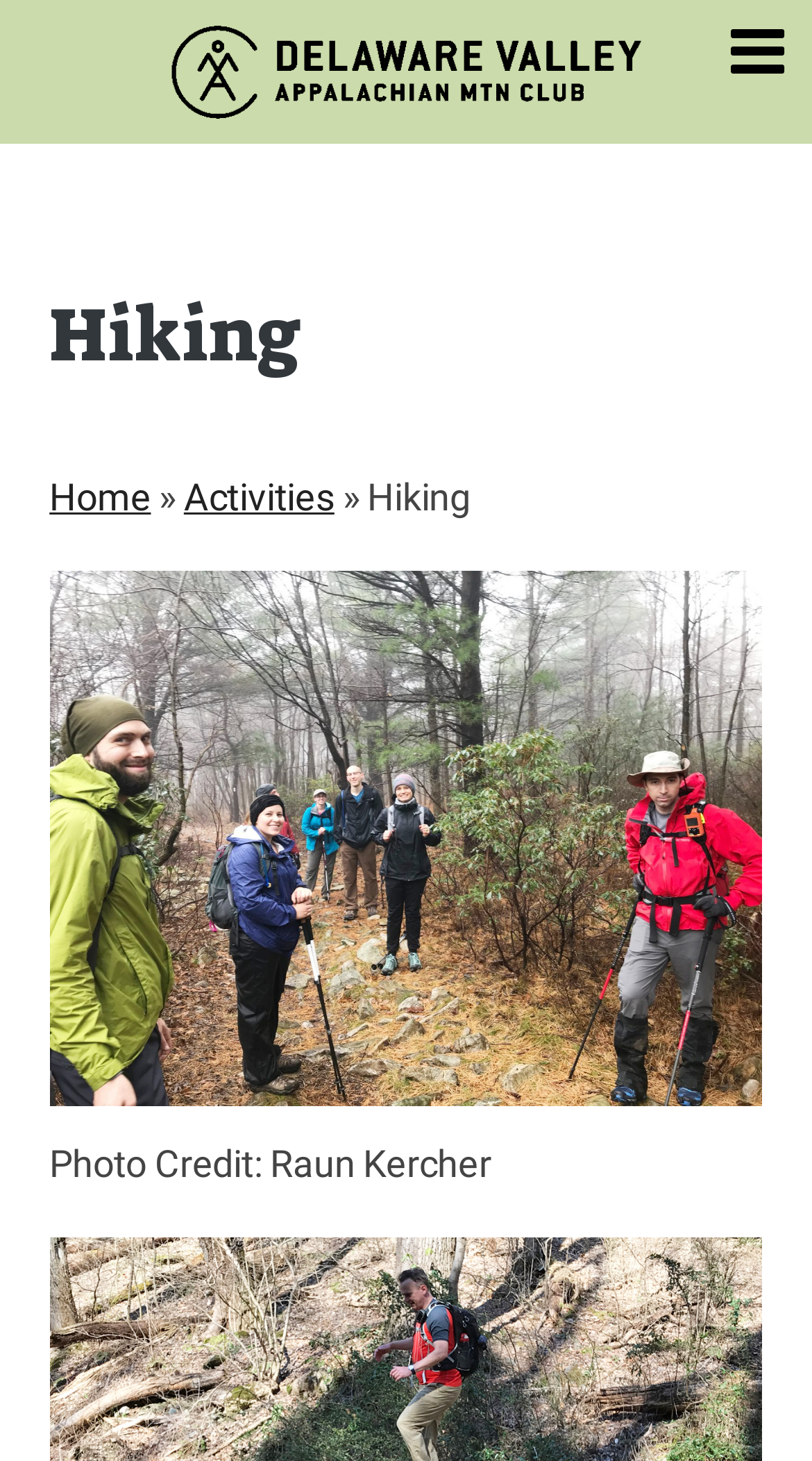Offer a meticulous description of the webpage's structure and content.

The webpage is about hiking at the Appalachian Mountain Club Delaware Valley Chapter. At the top, there is a header section with a heading that reads "Hiking" and a navigation menu with links to "Home", "Activities", and others, separated by a "»" symbol. Below the navigation menu, there is a large figure that takes up most of the width of the page, featuring an image of a group of AMC hikers. The image is accompanied by a photo credit text "Photo Credit: Raun Kercher" at the bottom. 

On the top left, there is a logo header menu with an image of the Appalachian Mountain Club Delaware Valley Chapter's logo.